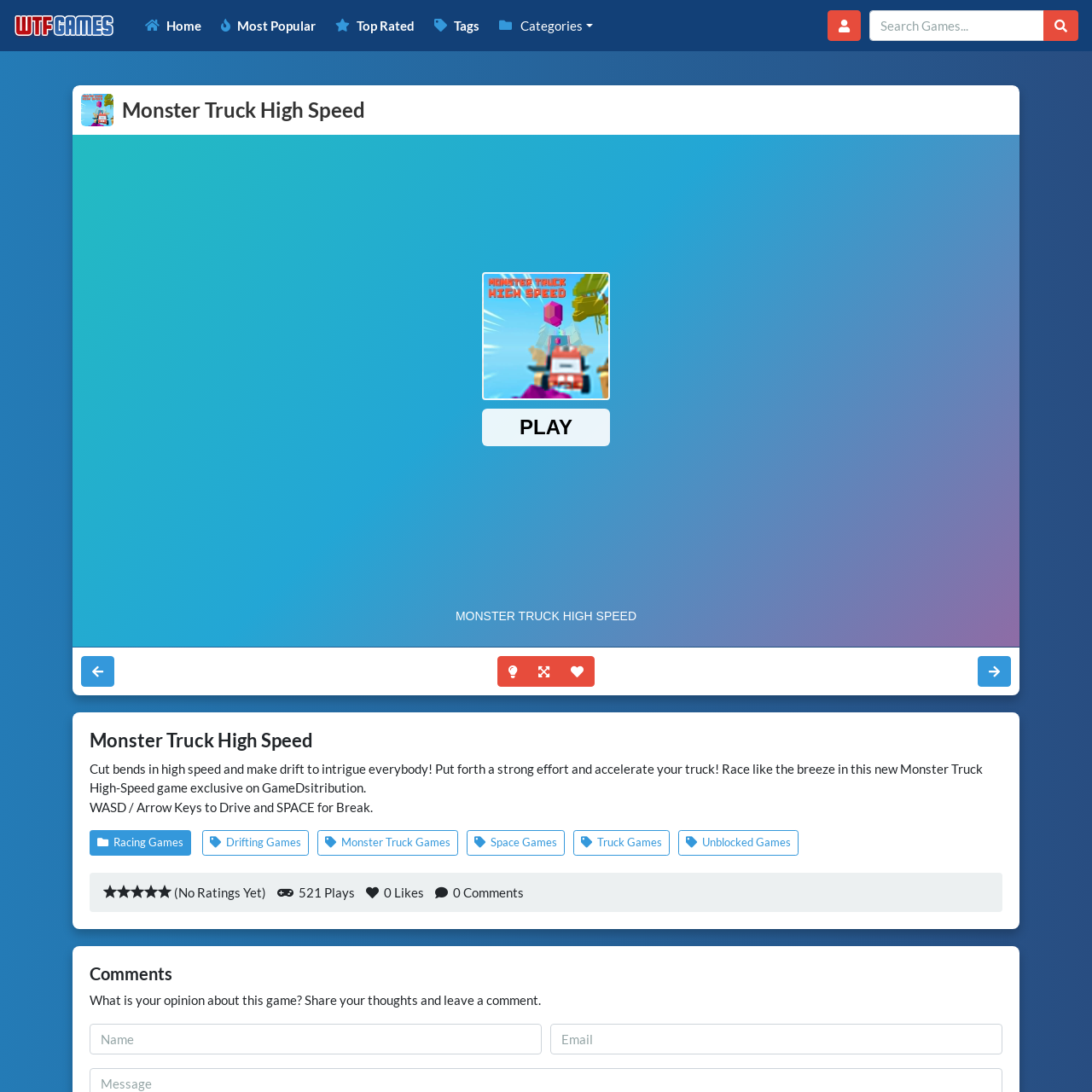Locate the bounding box coordinates of the clickable element to fulfill the following instruction: "Leave a comment". Provide the coordinates as four float numbers between 0 and 1 in the format [left, top, right, bottom].

[0.082, 0.937, 0.496, 0.966]